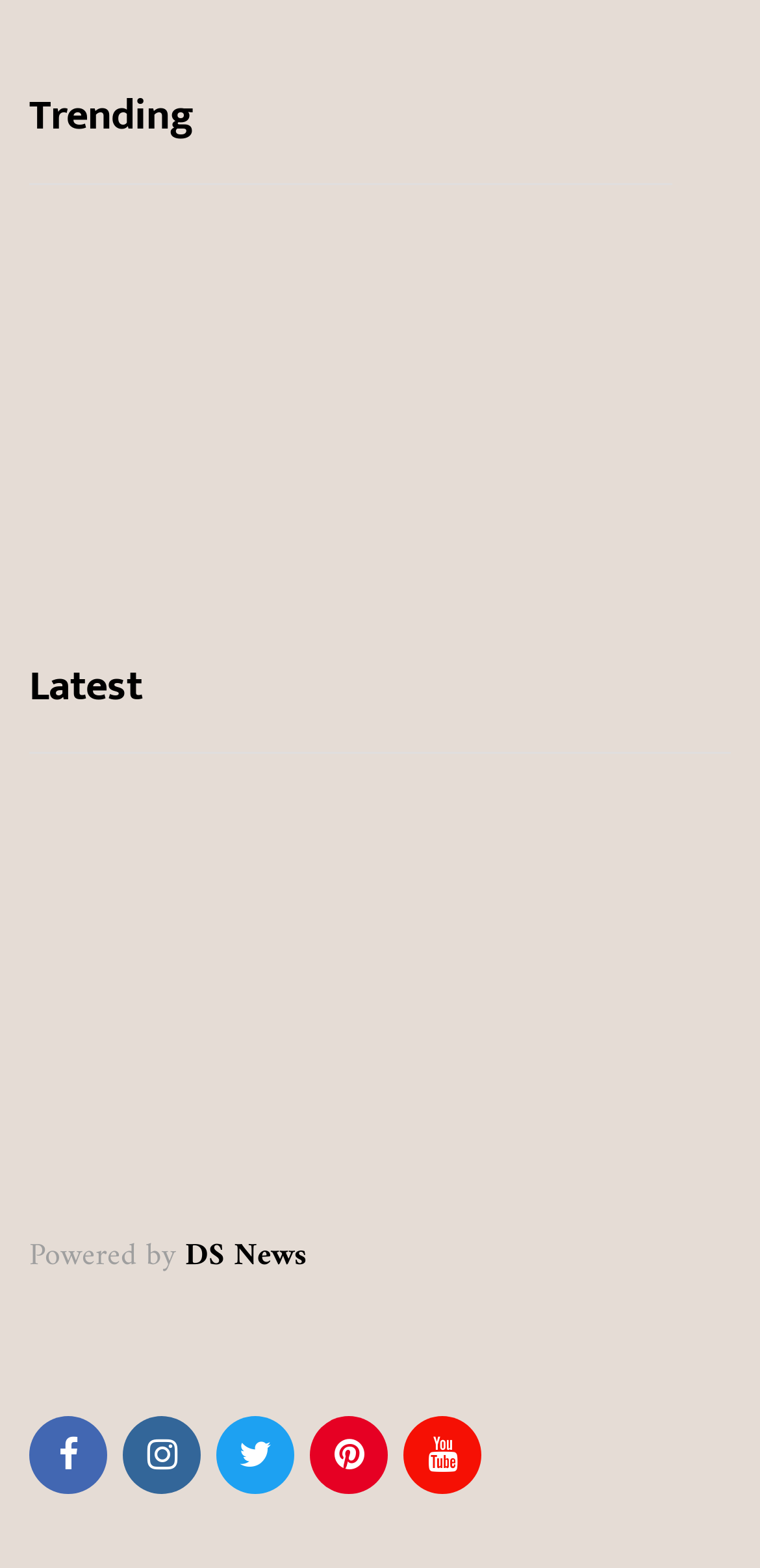Based on the description "DS News", find the bounding box of the specified UI element.

[0.244, 0.784, 0.403, 0.819]